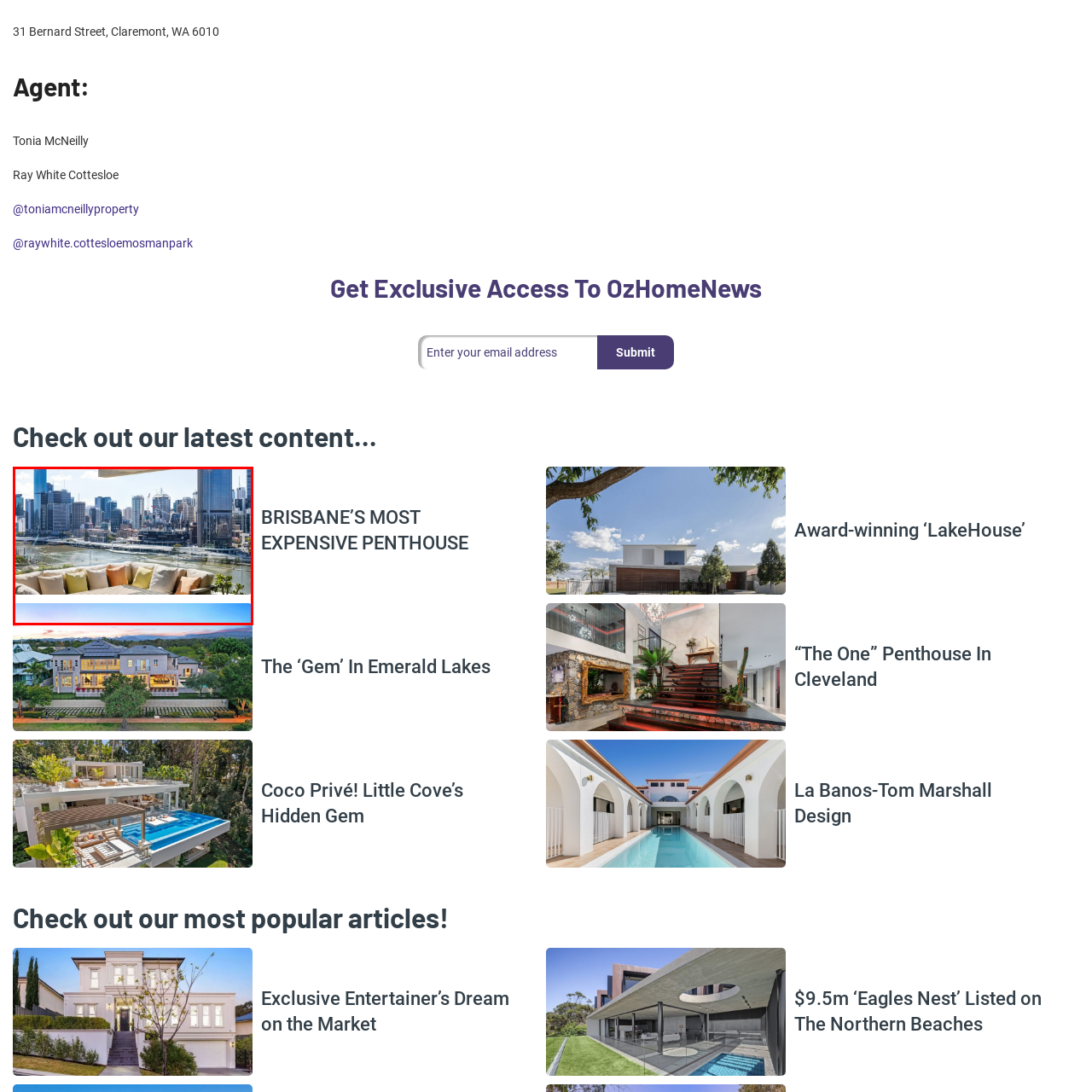Explain in detail what is happening within the highlighted red bounding box in the image.

This captivating image showcases a stunning view of the Brisbane skyline, featuring modern skyscrapers and the winding Brisbane River below. In the foreground, a luxurious outdoor seating area is beautifully arranged with plush cushions in soft colors, inviting relaxation and enjoyment of the scenic vista. The sky is bright, suggesting a sunny day that enhances the vibrant cityscape. This imagery perfectly captures the allure of upscale living in Brisbane, drawing attention to the elegance of the outdoor space combined with breathtaking urban views, making it an ideal setting for leisure and entertainment.